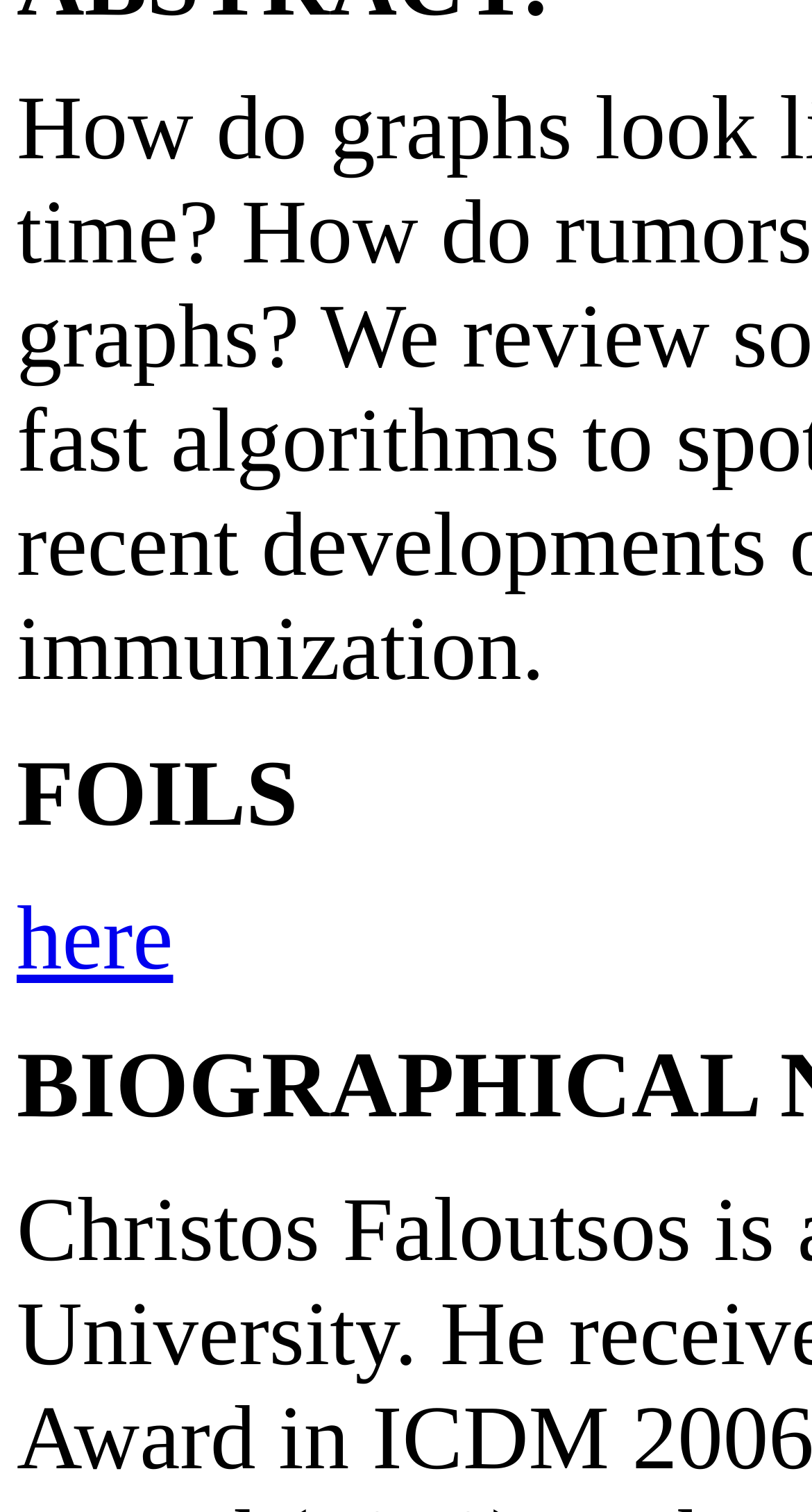Bounding box coordinates are to be given in the format (top-left x, top-left y, bottom-right x, bottom-right y). All values must be floating point numbers between 0 and 1. Provide the bounding box coordinate for the UI element described as: here

[0.021, 0.588, 0.213, 0.654]